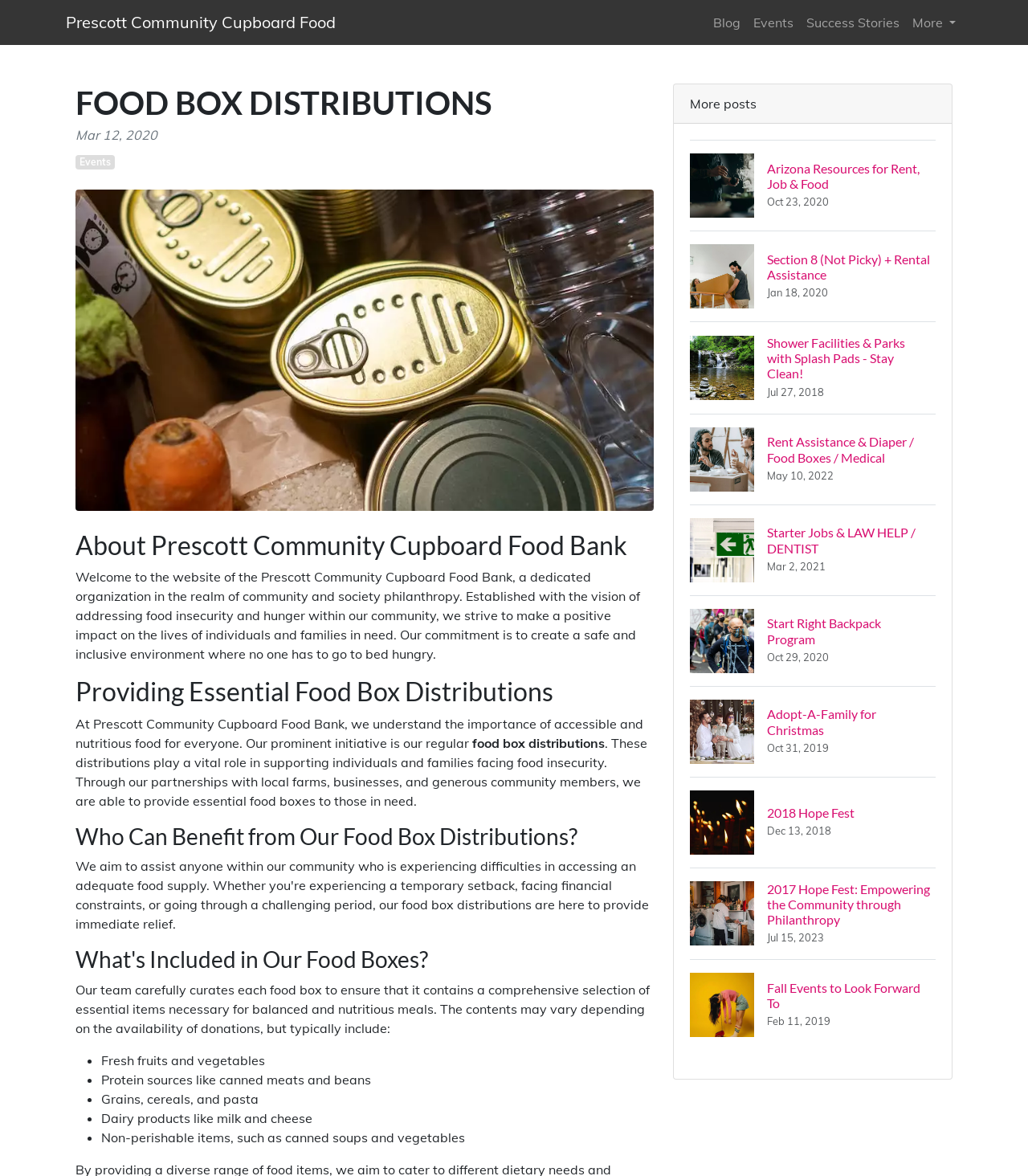Please identify the bounding box coordinates of the area I need to click to accomplish the following instruction: "Click on the 'Arizona Resources for Rent, Job & Food' link".

[0.671, 0.119, 0.91, 0.196]